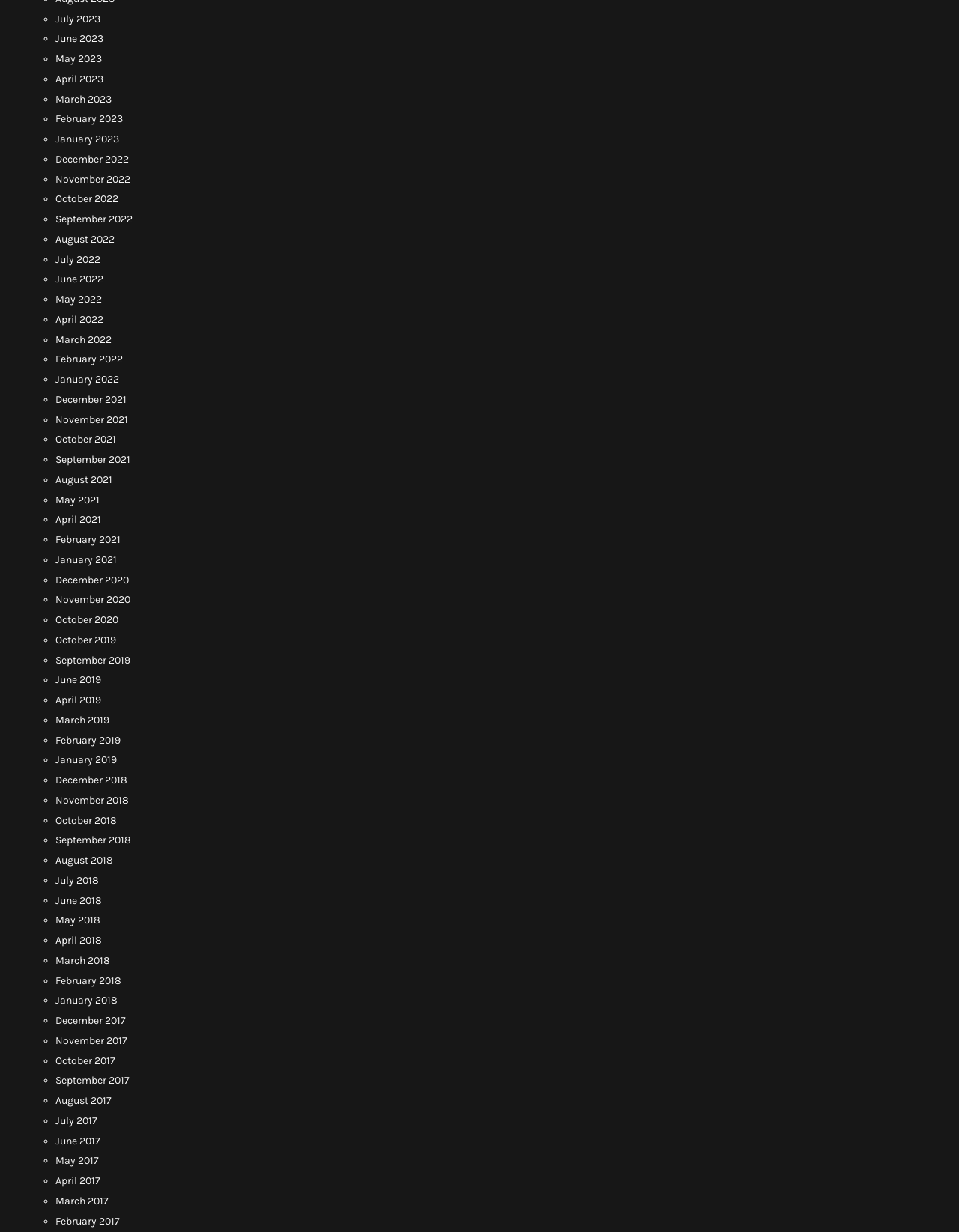Please provide the bounding box coordinates for the element that needs to be clicked to perform the instruction: "Contact sales@integpg.com". The coordinates must consist of four float numbers between 0 and 1, formatted as [left, top, right, bottom].

None